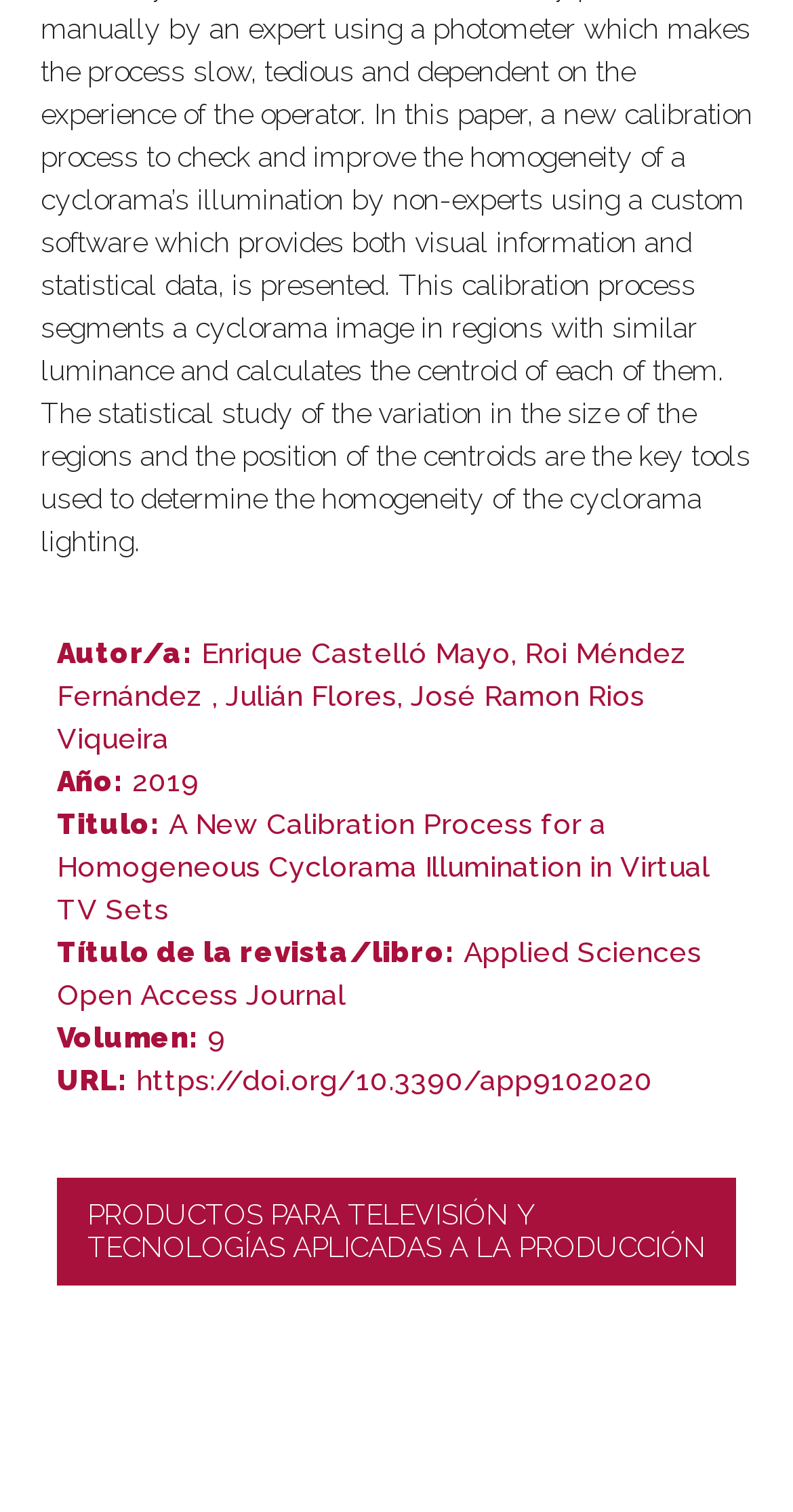In which year was the publication published?
Answer the question with a single word or phrase by looking at the picture.

2019